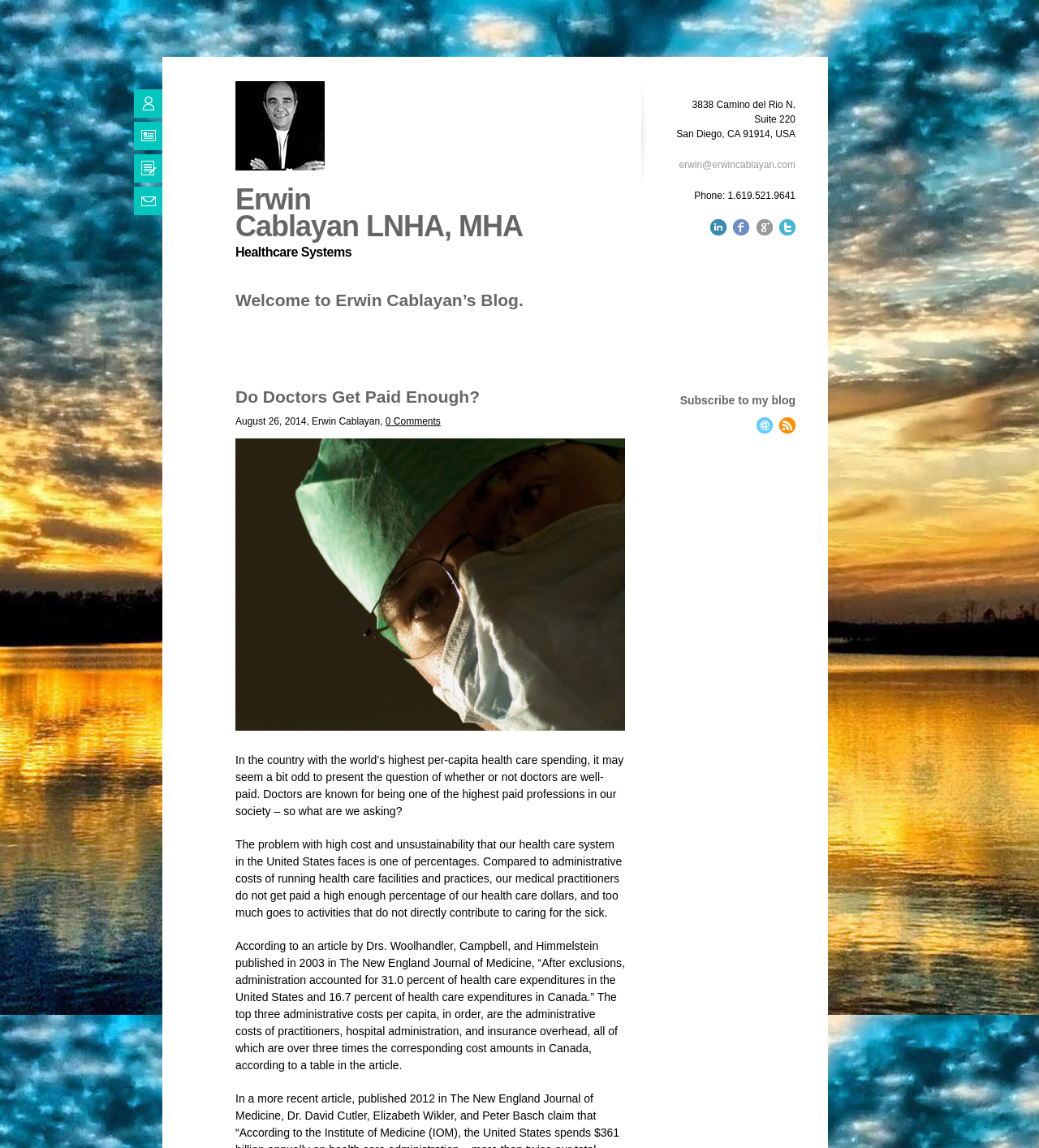Show the bounding box coordinates of the element that should be clicked to complete the task: "Subscribe to Erwin Cablayan’s blog".

[0.617, 0.341, 0.766, 0.356]